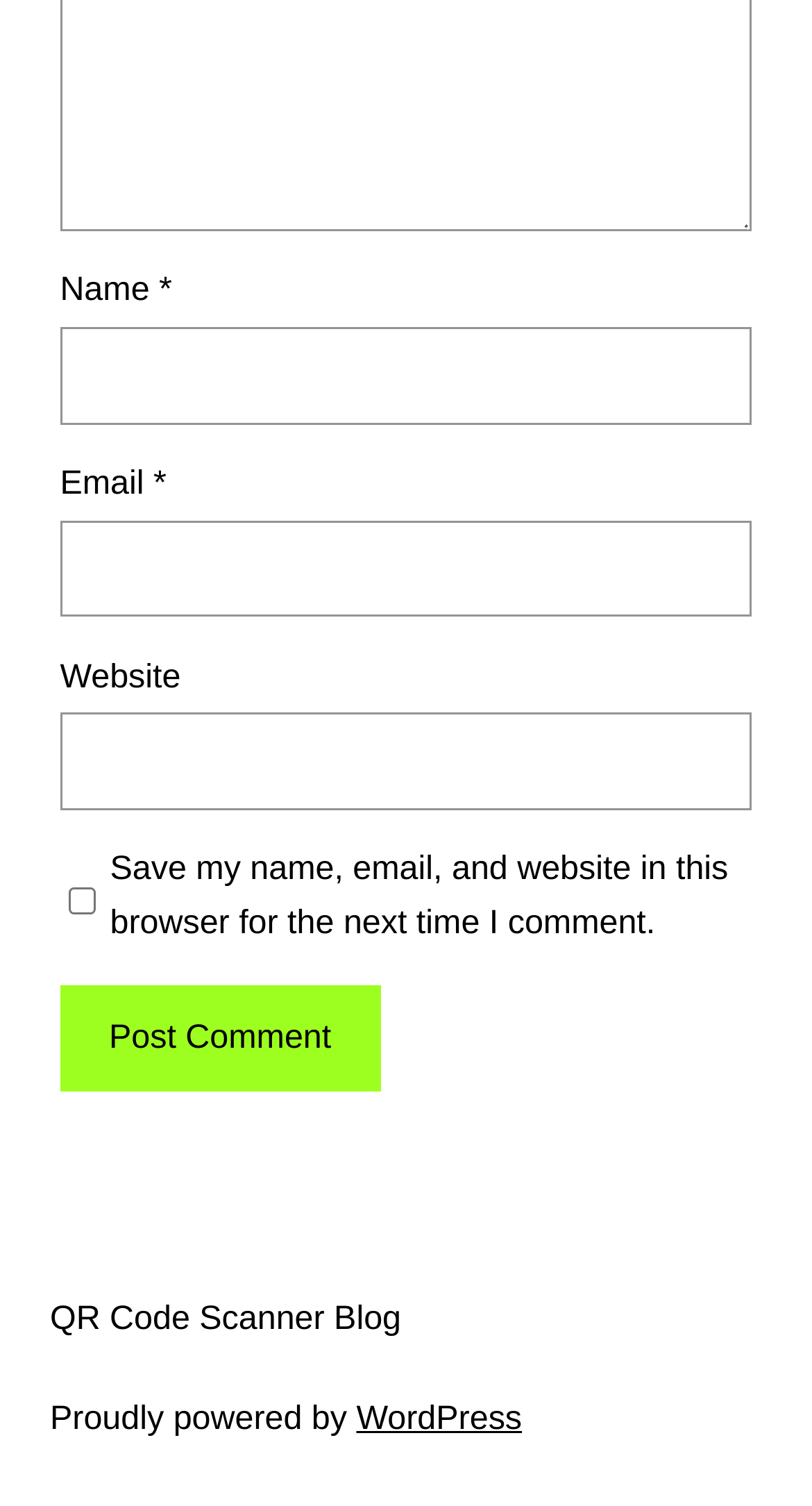Please give a short response to the question using one word or a phrase:
What is the text above the 'Post Comment' button?

Save comment info